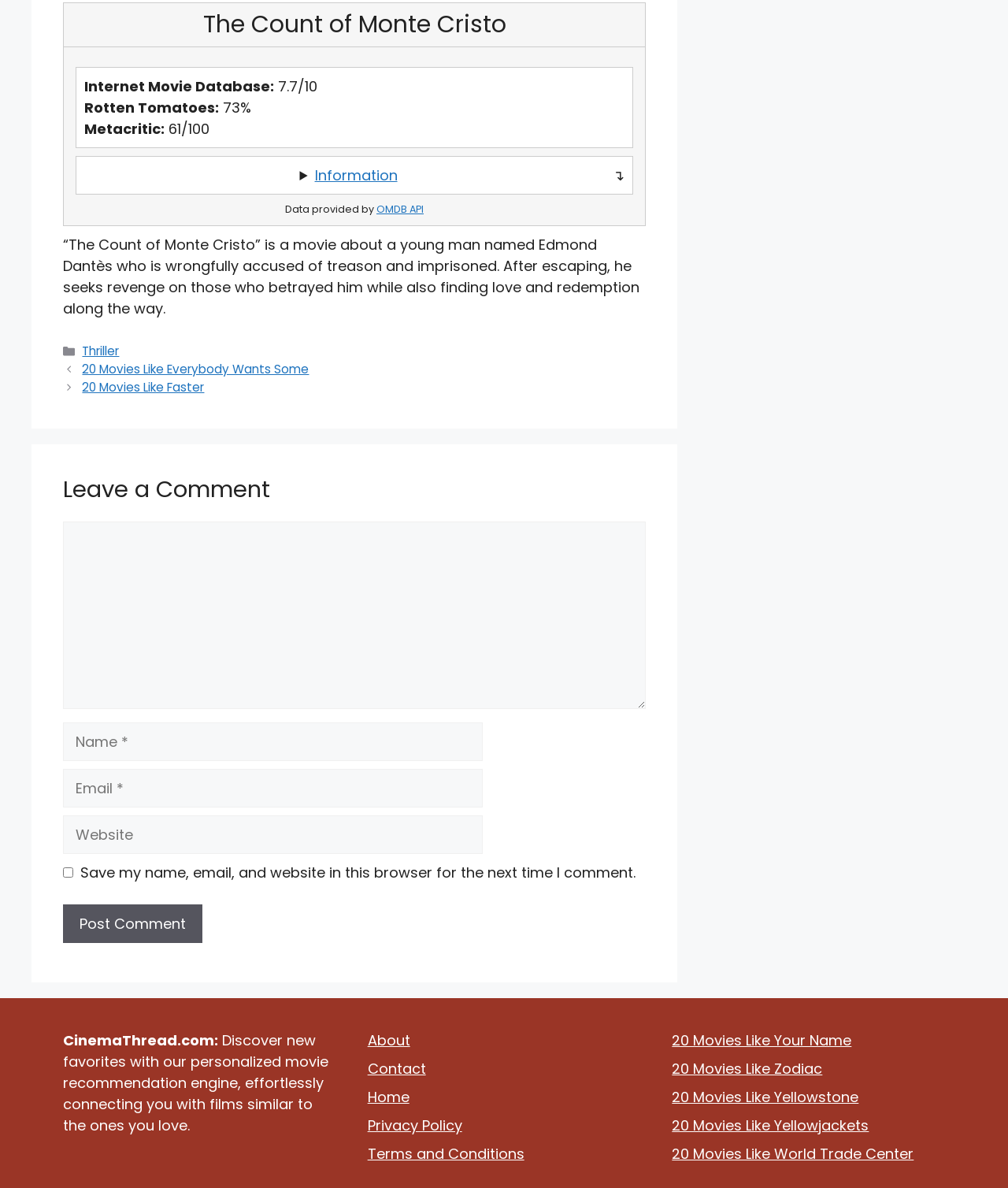Find the bounding box coordinates of the clickable area required to complete the following action: "Enter your name in the input field".

[0.062, 0.608, 0.479, 0.641]